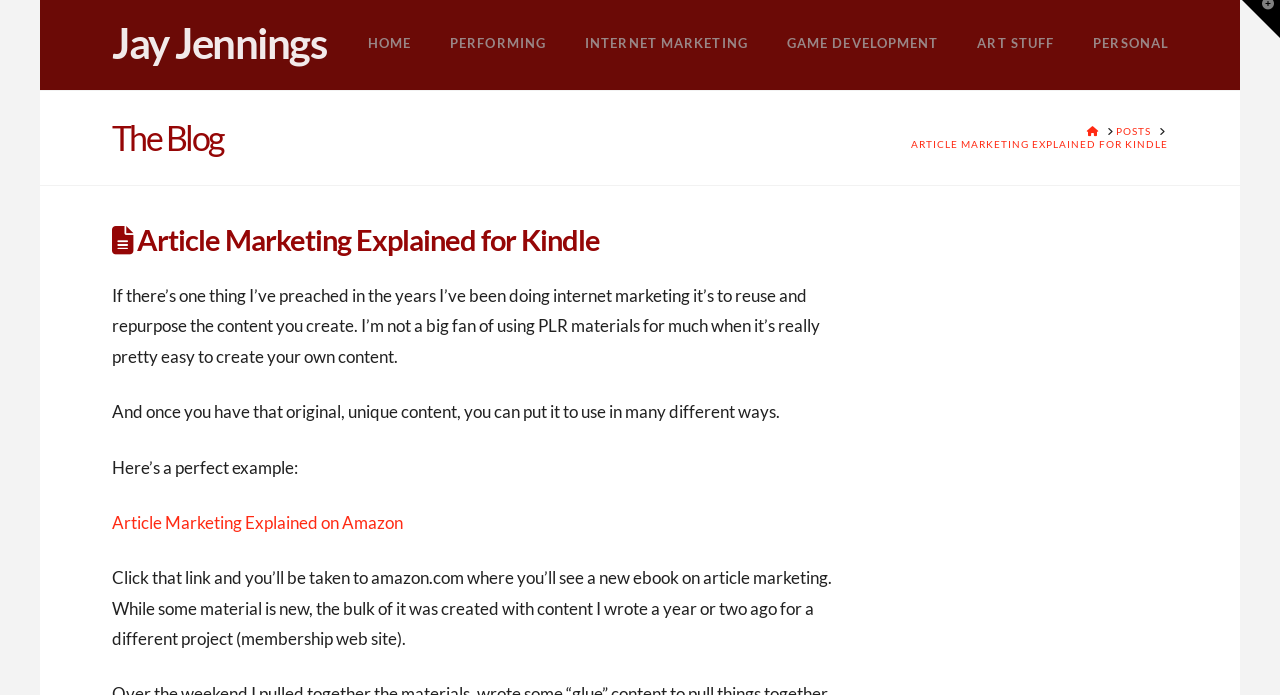Please identify the bounding box coordinates of the clickable element to fulfill the following instruction: "read article marketing explained on amazon". The coordinates should be four float numbers between 0 and 1, i.e., [left, top, right, bottom].

[0.088, 0.737, 0.315, 0.767]